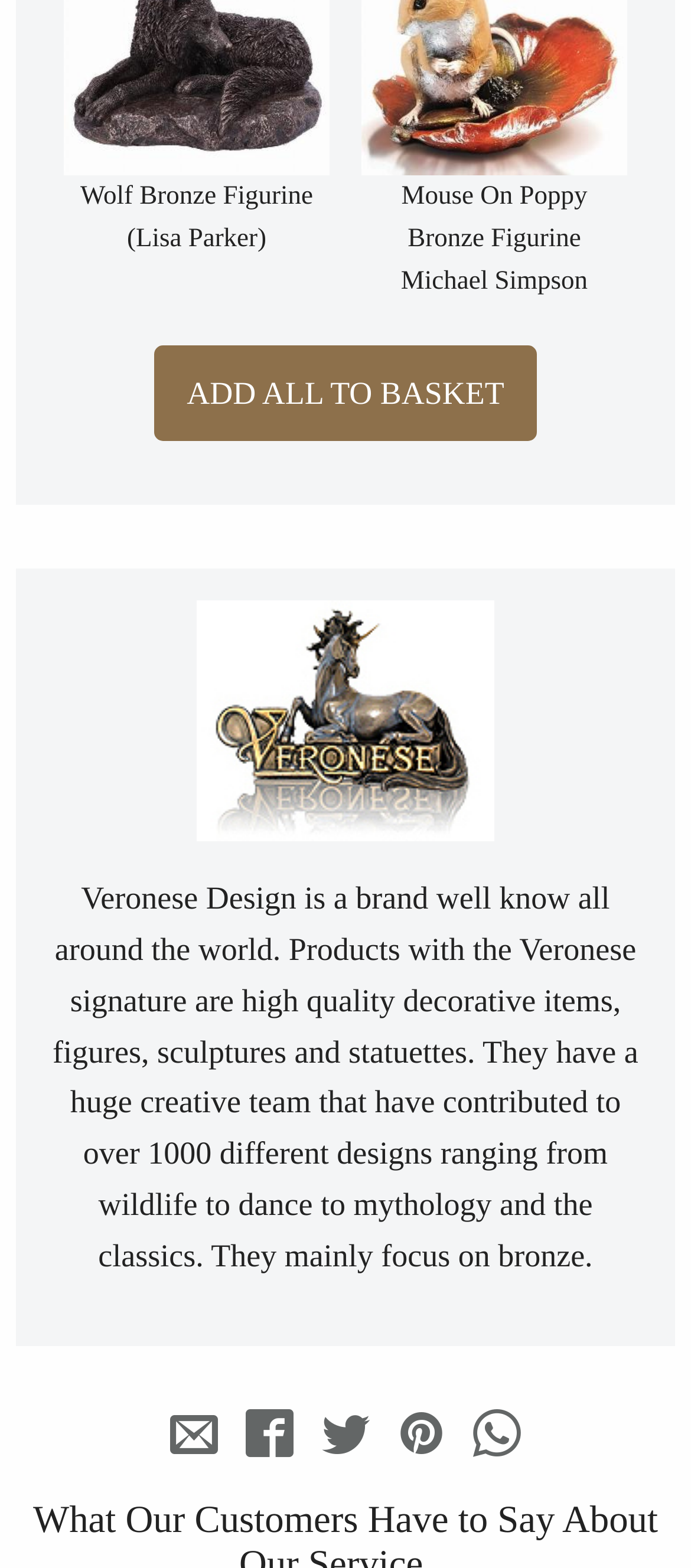Specify the bounding box coordinates of the area that needs to be clicked to achieve the following instruction: "View Wolf Bronze Figurine details".

[0.092, 0.03, 0.477, 0.193]